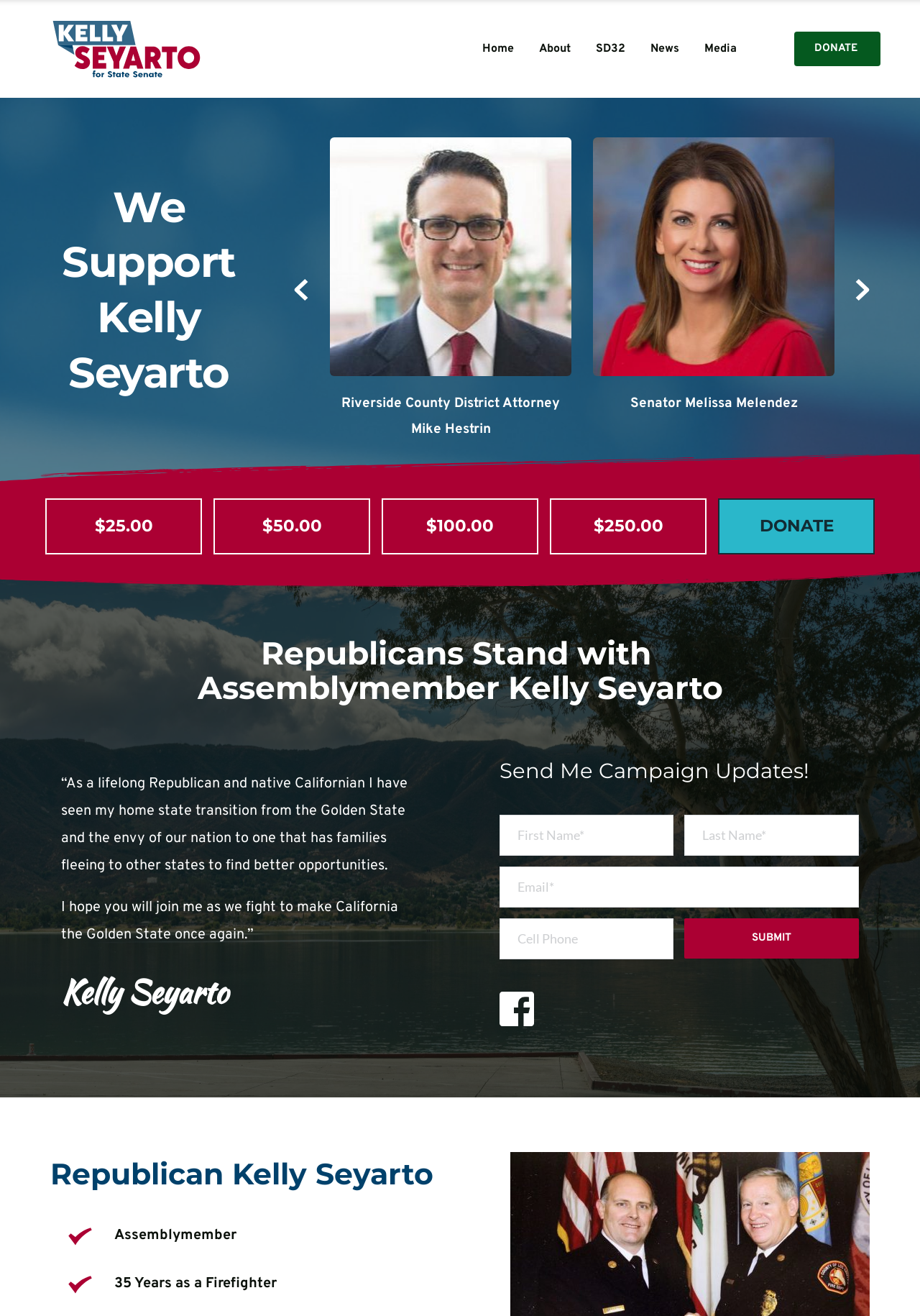Kindly determine the bounding box coordinates of the area that needs to be clicked to fulfill this instruction: "Click the SUBMIT button".

[0.744, 0.698, 0.934, 0.728]